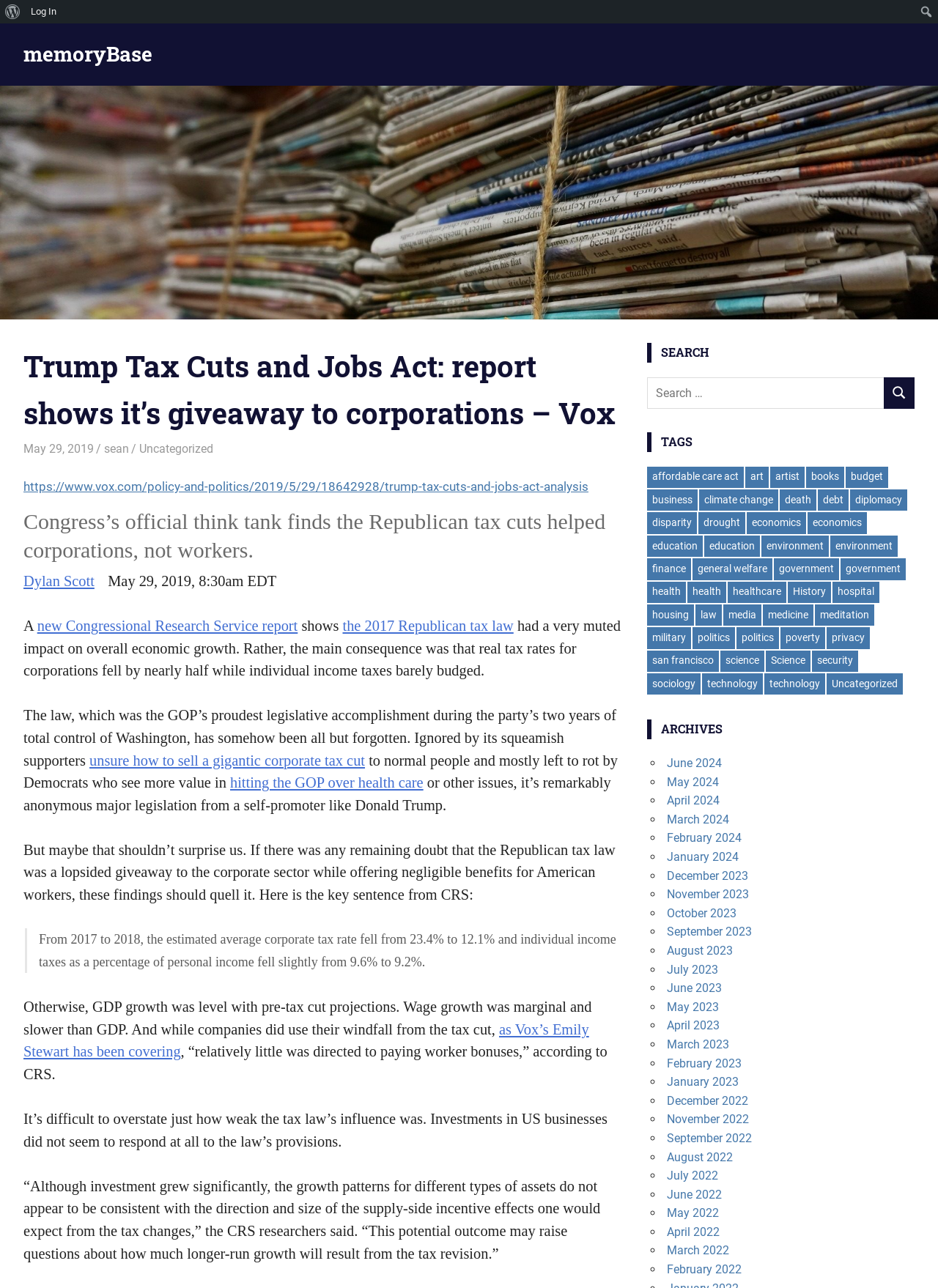Determine the main heading of the webpage and generate its text.

Trump Tax Cuts and Jobs Act: report shows it’s giveaway to corporations – Vox